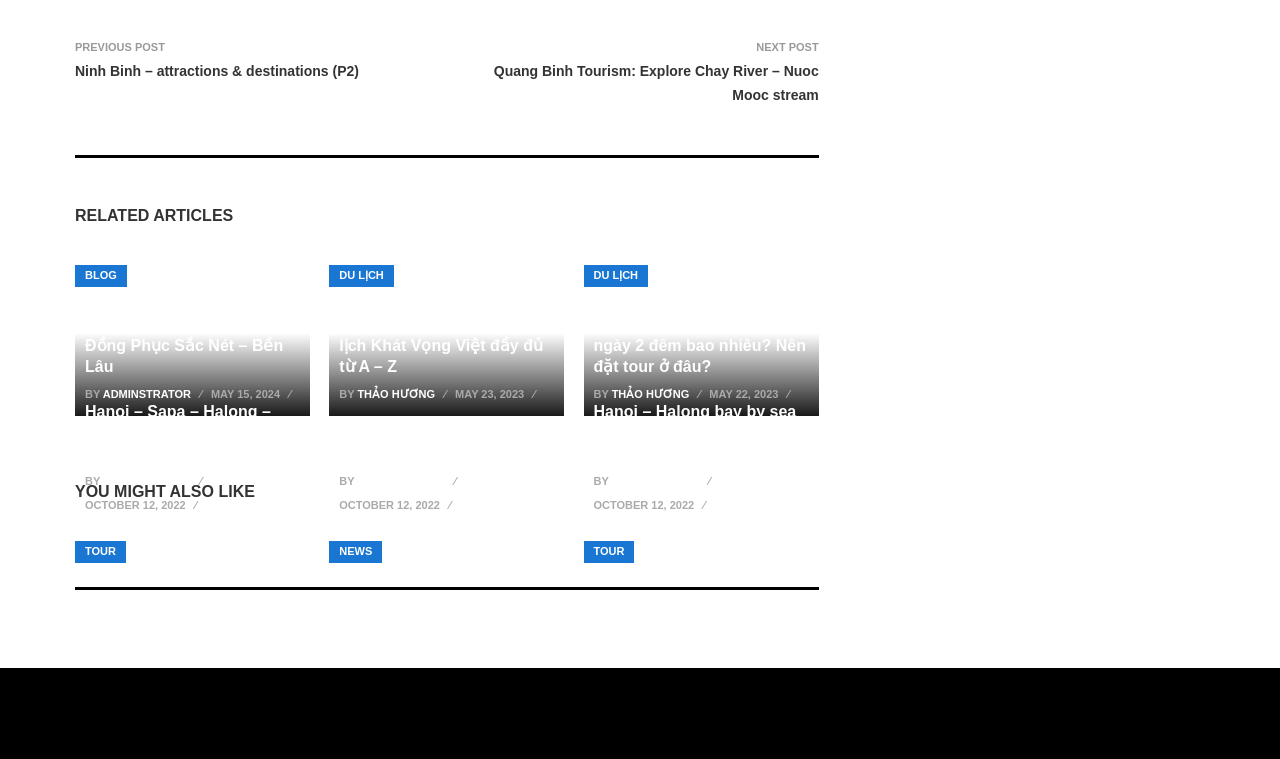Please identify the bounding box coordinates of the area that needs to be clicked to follow this instruction: "Read the article 'Review tour du lịch Cô Tô 3 ngày 2 đêm của công ty du lịch Khát Vọng Việt đầy đủ từ A – Z'".

[0.257, 0.33, 0.441, 0.548]